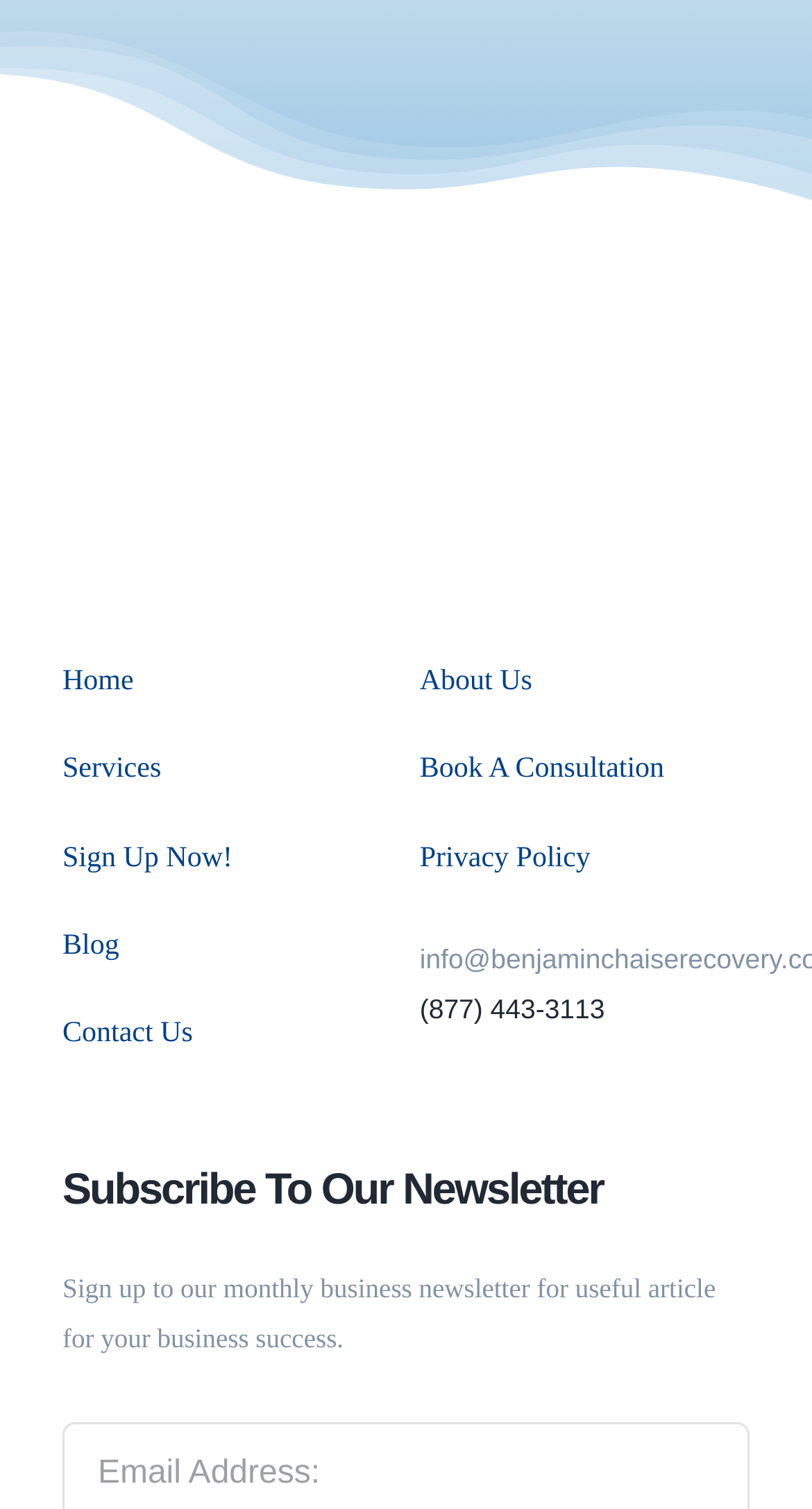What is the phone number on the webpage?
Please provide a detailed answer to the question.

The phone number is a link on the webpage, located on the right side, which is (877) 443-3113.